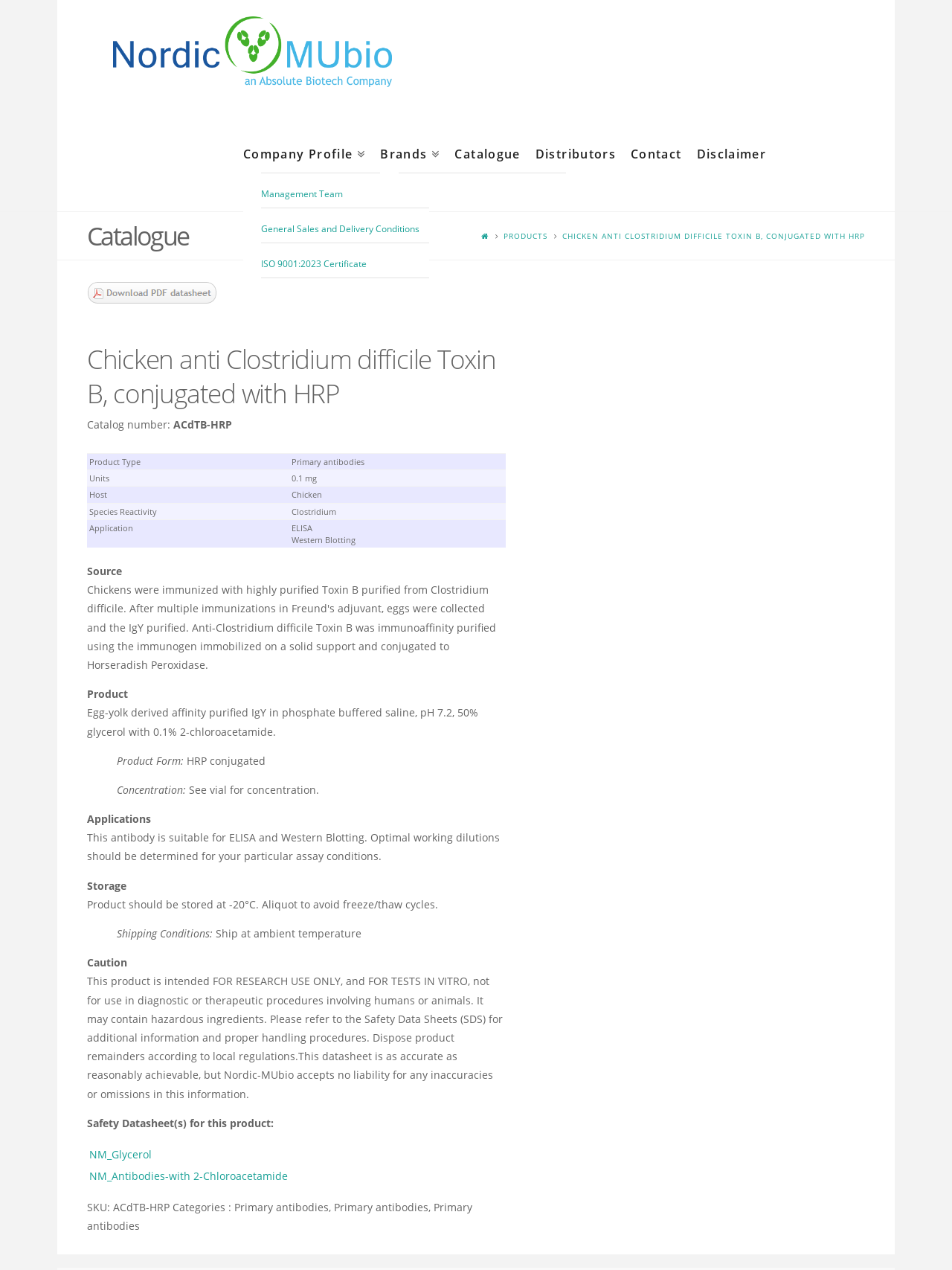Provide an in-depth caption for the webpage.

This webpage is about a specific product, Chicken anti Clostridium difficile Toxin B, conjugated with HRP, from Nordic MUbio. At the top, there is a navigation menu with links to "High Quality Antibody Reagents", "Company Profile", "Management Team", and other related pages. 

Below the navigation menu, there is a main section that displays the product information. The product name is prominently displayed, followed by a table that lists the product details, including product type, units, host, species reactivity, and application. 

To the right of the product name, there are links to "PRODUCTS" and a specific product, "CHICKEN ANTI CLOSTRIDIUM DIFFICILE TOXIN B, CONJUGATED WITH HRP". There is also a link to "Print Friendly and PDF" with an accompanying image.

The product description is divided into several sections, including "Source", "Product", "Product Form", "Concentration", "Applications", "Storage", "Shipping Conditions", "Caution", and "Safety Datasheet(s)". Each section provides detailed information about the product.

At the bottom of the page, there is a section with links to related safety datasheets, including "NM_Glycerol" and "NM_Antibodies-with 2-Chloroacetamide". The page ends with the product's SKU and categories.